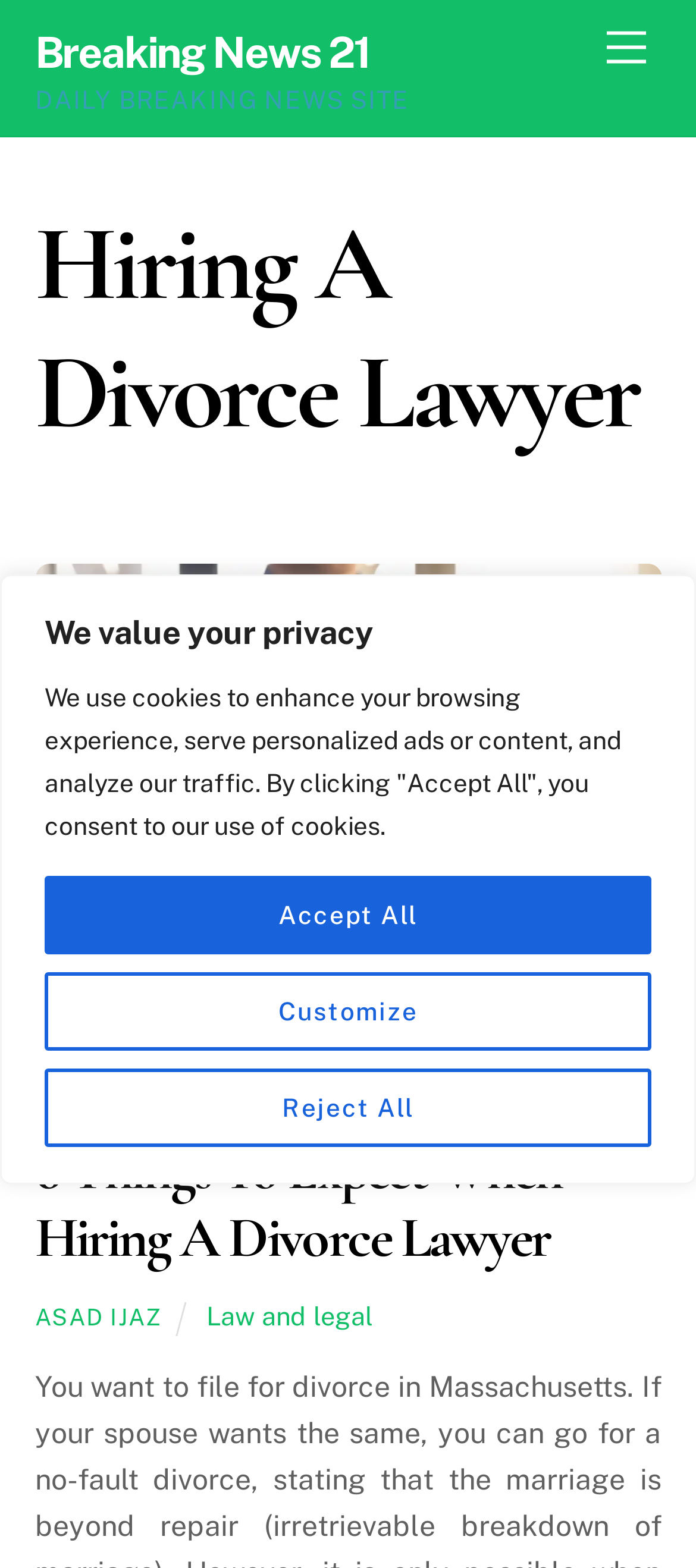Provide a short answer using a single word or phrase for the following question: 
What is the purpose of the 'Back To Top' button?

To scroll back to top